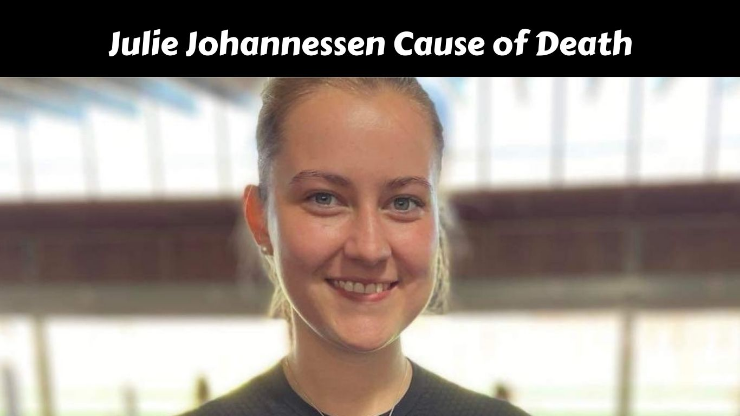Explain the details of the image you are viewing.

This image features Julie Johannessen, a talented student-athlete known for her involvement in psychology and business, as well as being a member of the TCU Rifle Team. Captured in a warm and expressive moment, she is smiling and is set against a backdrop of soft natural light from a window, conveying a sense of vitality and potential. The text "Julie Johannessen Cause of Death" prominently displayed above the image serves to highlight a significant and tragic aspect of her story, related to her unexpected passing on April 23, 2023. This image evokes both her positive contributions and the sorrow surrounding her loss as the TCU community remembers her legacy and impact.